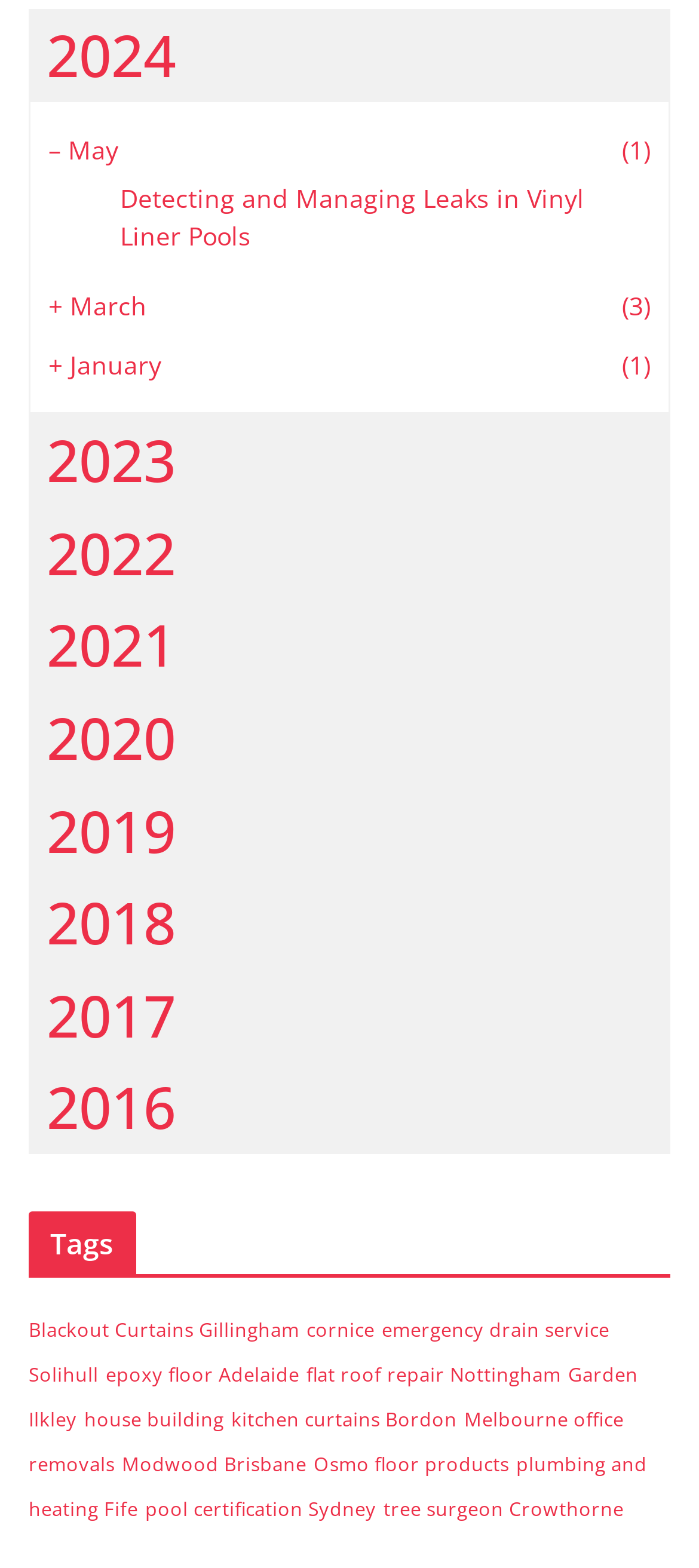Given the description of the UI element: "plumbing and heating Fife", predict the bounding box coordinates in the form of [left, top, right, bottom], with each value being a float between 0 and 1.

[0.041, 0.926, 0.926, 0.971]